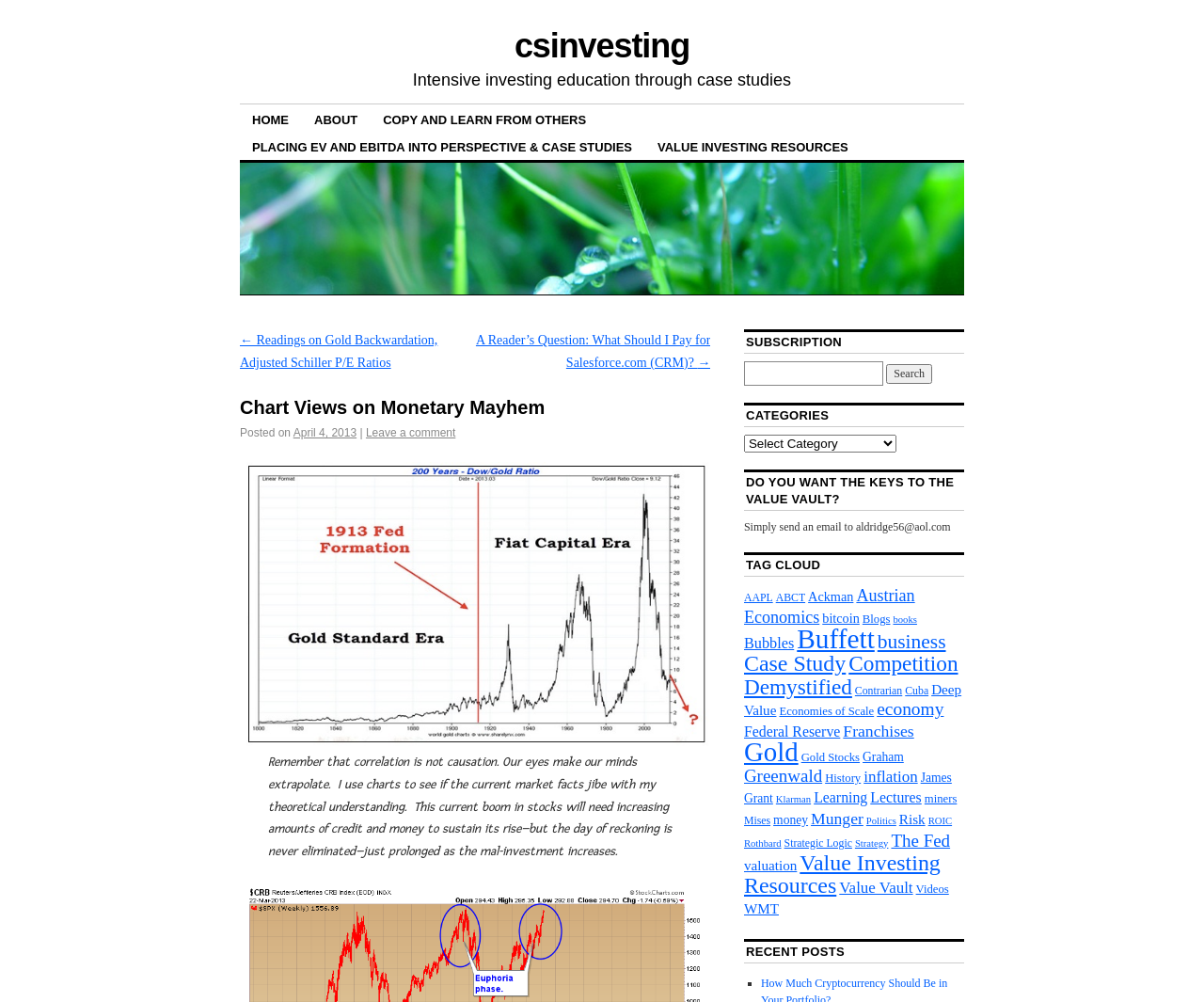Determine the bounding box coordinates for the clickable element required to fulfill the instruction: "Search for something". Provide the coordinates as four float numbers between 0 and 1, i.e., [left, top, right, bottom].

[0.618, 0.36, 0.801, 0.385]